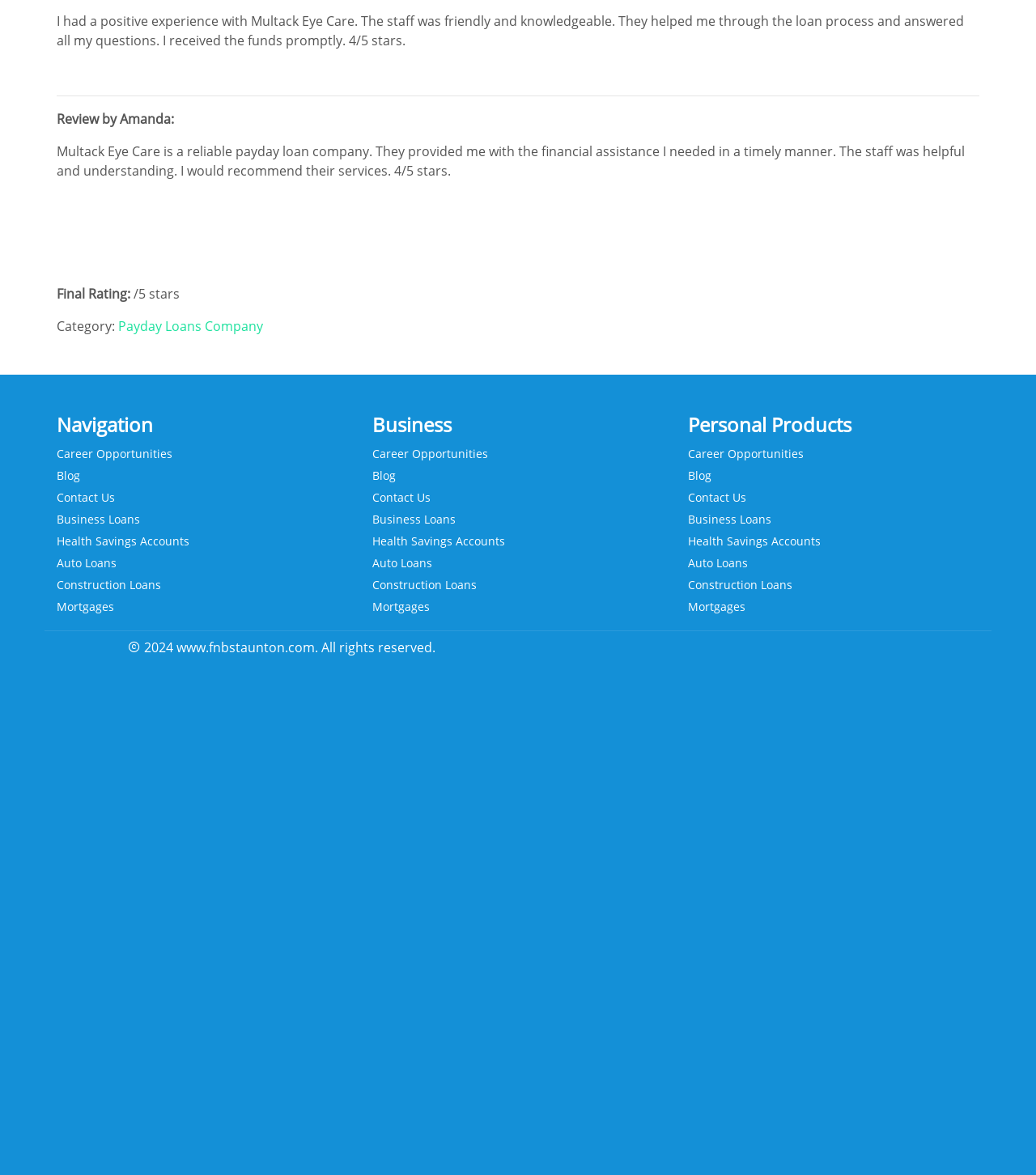Specify the bounding box coordinates of the area to click in order to execute this command: 'Visit the Business Loans page'. The coordinates should consist of four float numbers ranging from 0 to 1, and should be formatted as [left, top, right, bottom].

[0.359, 0.433, 0.488, 0.451]